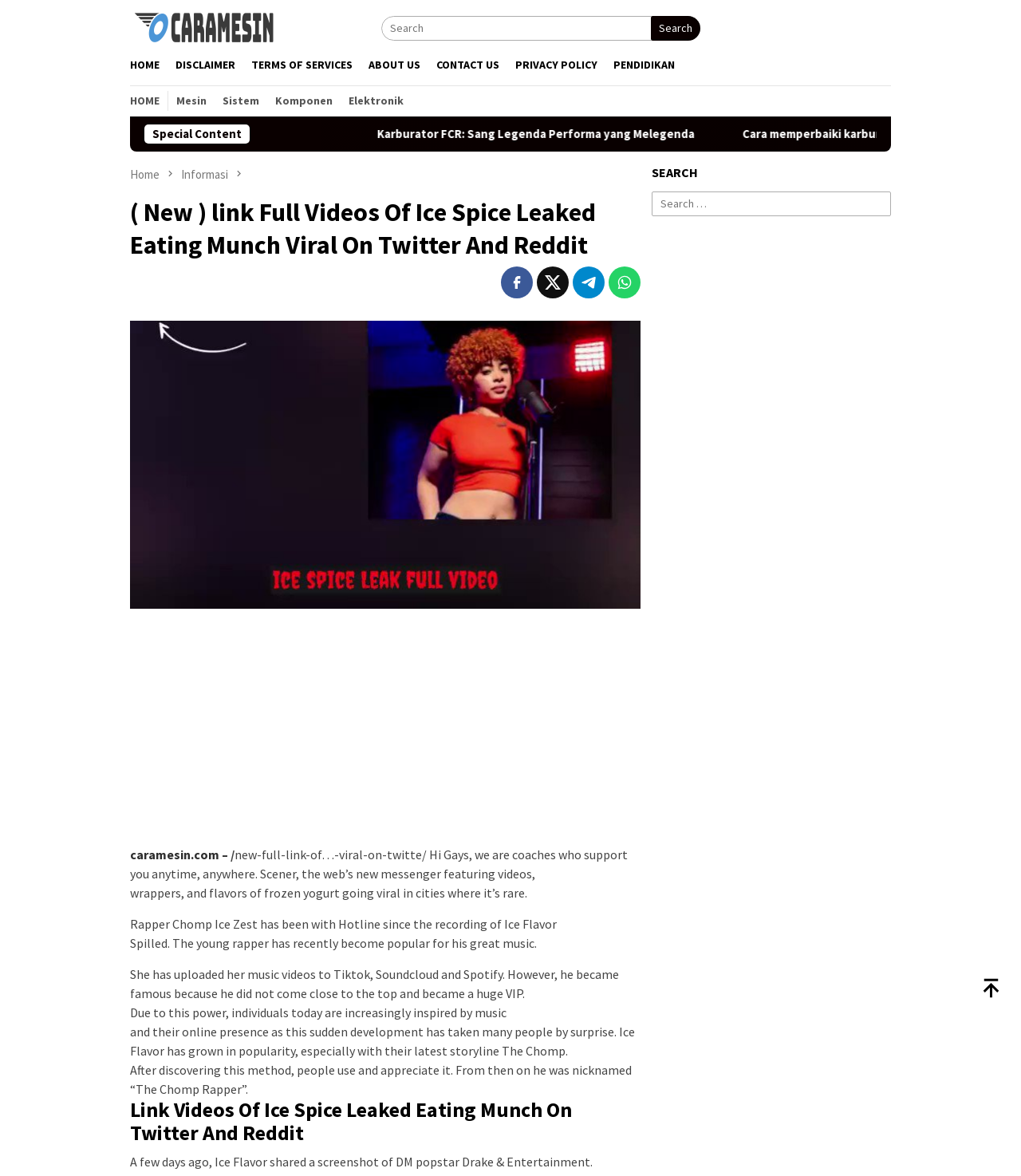What is the name of the rapper mentioned in the article?
Based on the image, give a concise answer in the form of a single word or short phrase.

Chomp Ice Zest